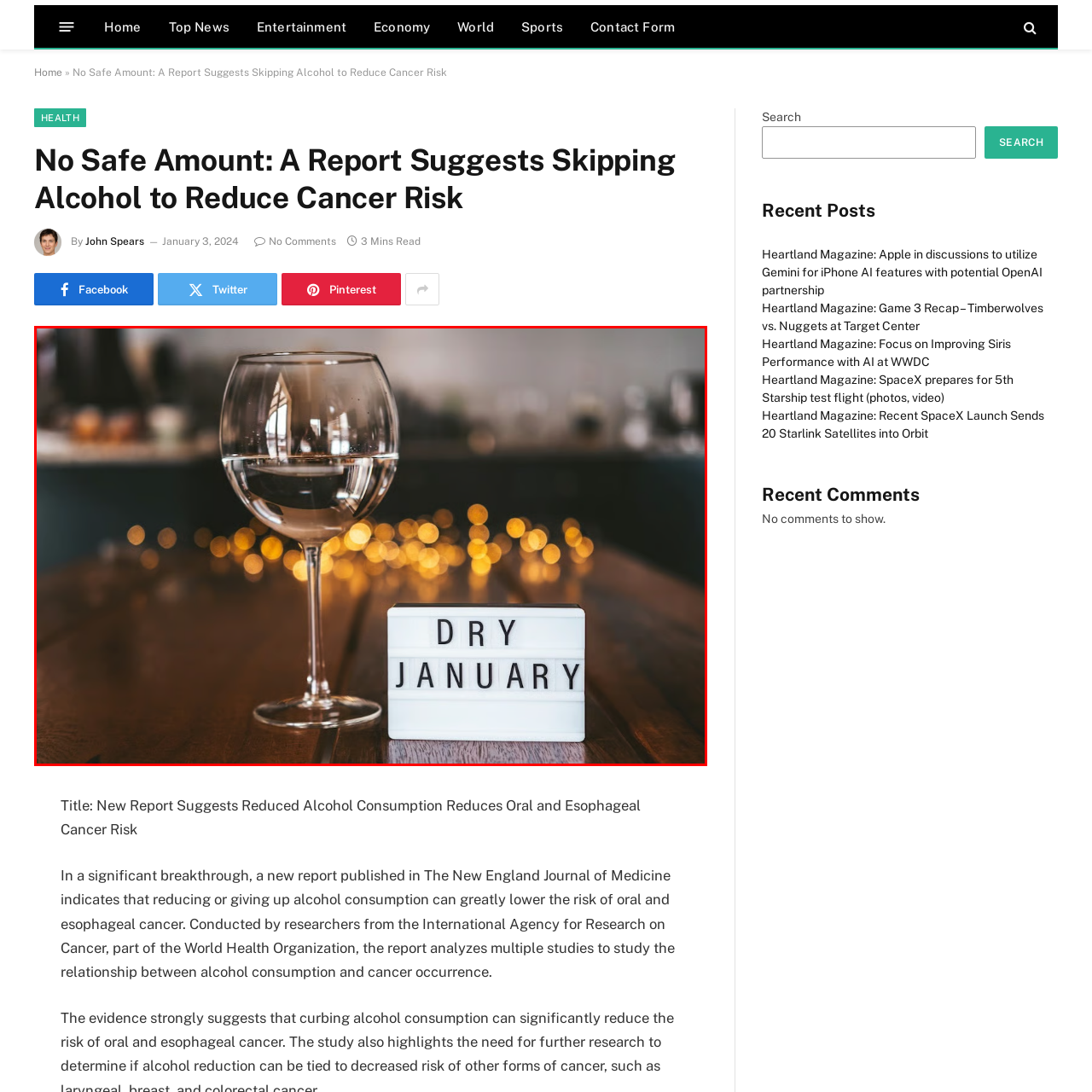What is the atmosphere of the scene?
Observe the image marked by the red bounding box and generate a detailed answer to the question.

The background features soft bokeh lights that create a warm and inviting atmosphere, reinforcing the theme of health and well-being, which suggests a cozy and comforting ambiance.